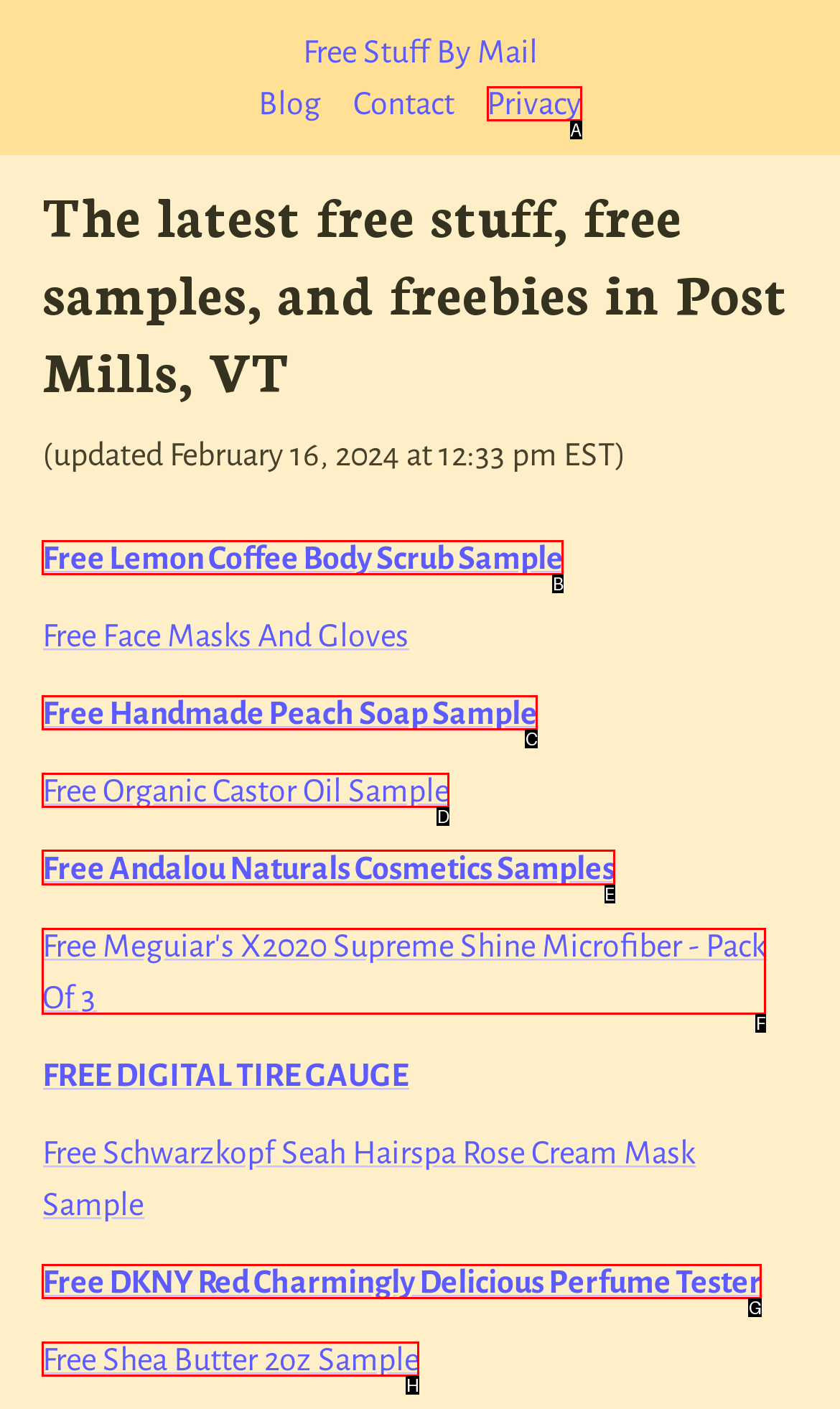Identify the letter of the UI element you should interact with to perform the task: Explore the 'Free Andalou Naturals Cosmetics Samples' option
Reply with the appropriate letter of the option.

E